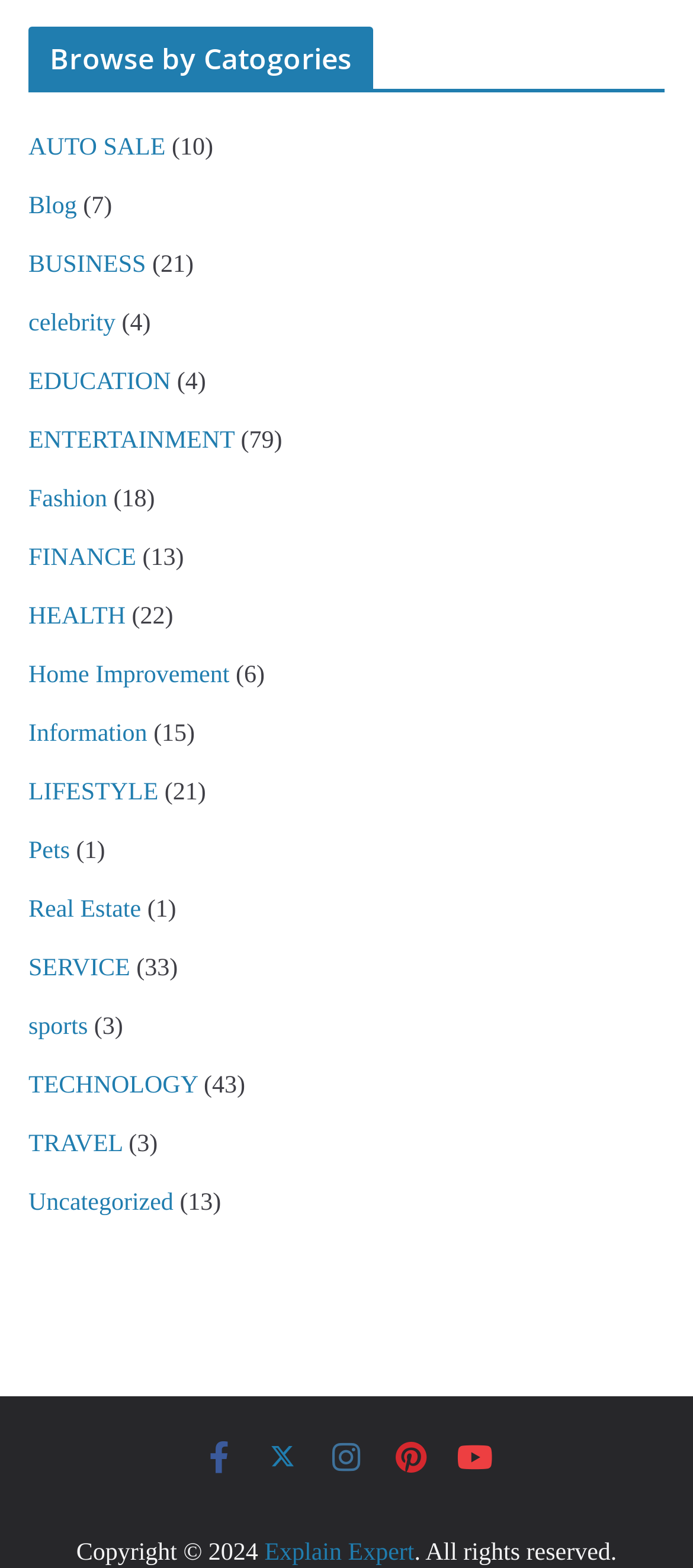Given the element description: "BUSINESS", predict the bounding box coordinates of this UI element. The coordinates must be four float numbers between 0 and 1, given as [left, top, right, bottom].

[0.041, 0.161, 0.211, 0.178]